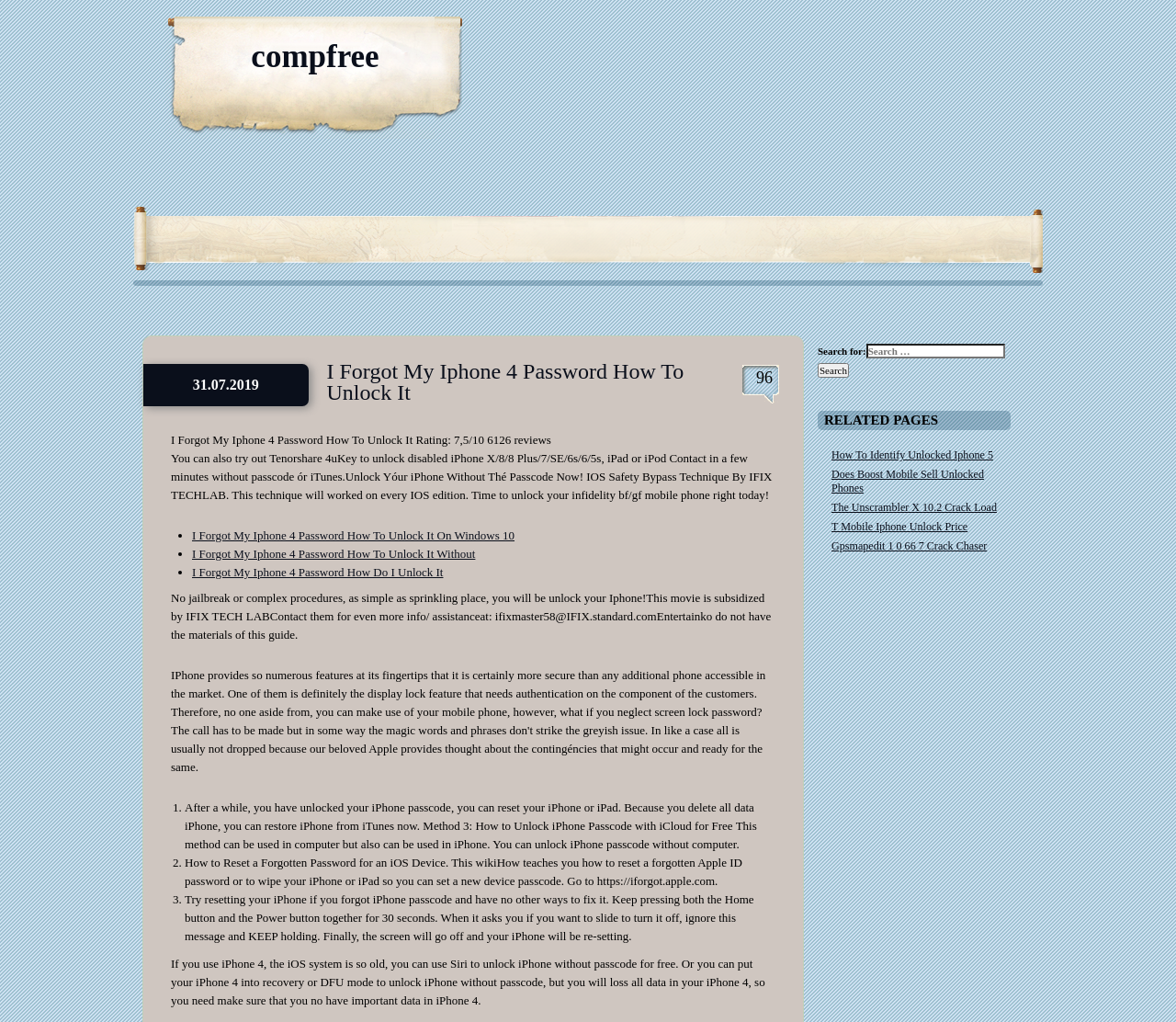What is the purpose of the search box on the webpage? Examine the screenshot and reply using just one word or a brief phrase.

To search for related content